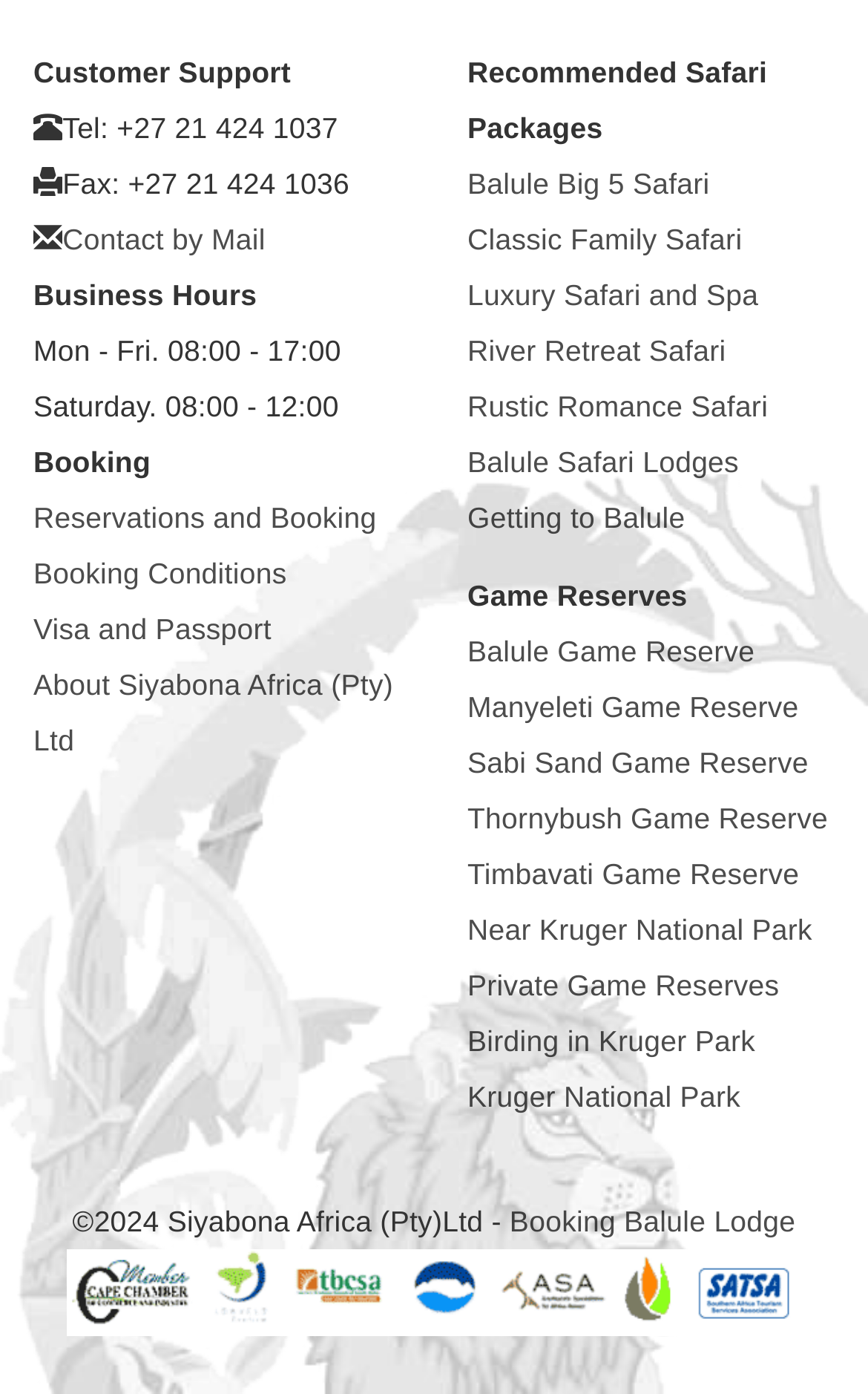Locate the bounding box coordinates of the segment that needs to be clicked to meet this instruction: "Book Balule Lodge".

[0.587, 0.864, 0.917, 0.888]